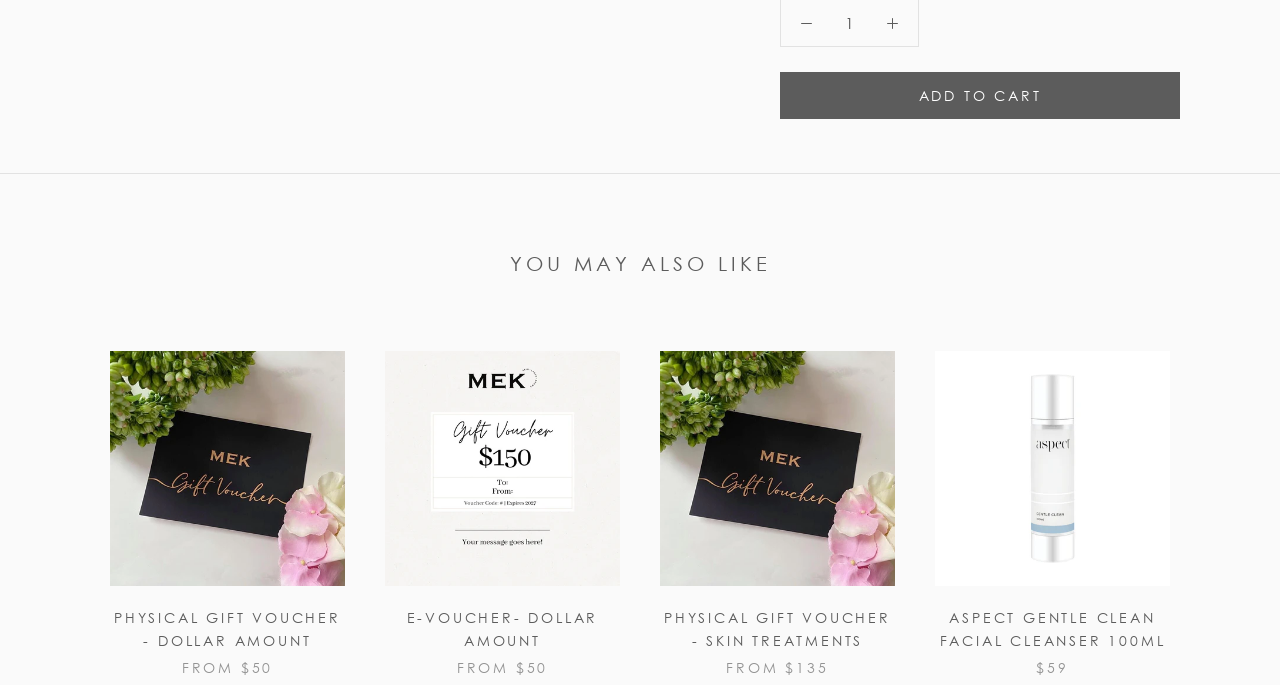Using the information in the image, could you please answer the following question in detail:
What is the purpose of the 'ADD TO CART' button?

I inferred the purpose of the 'ADD TO CART' button by its location and text. It is likely that this button is used to add items to the shopping cart.